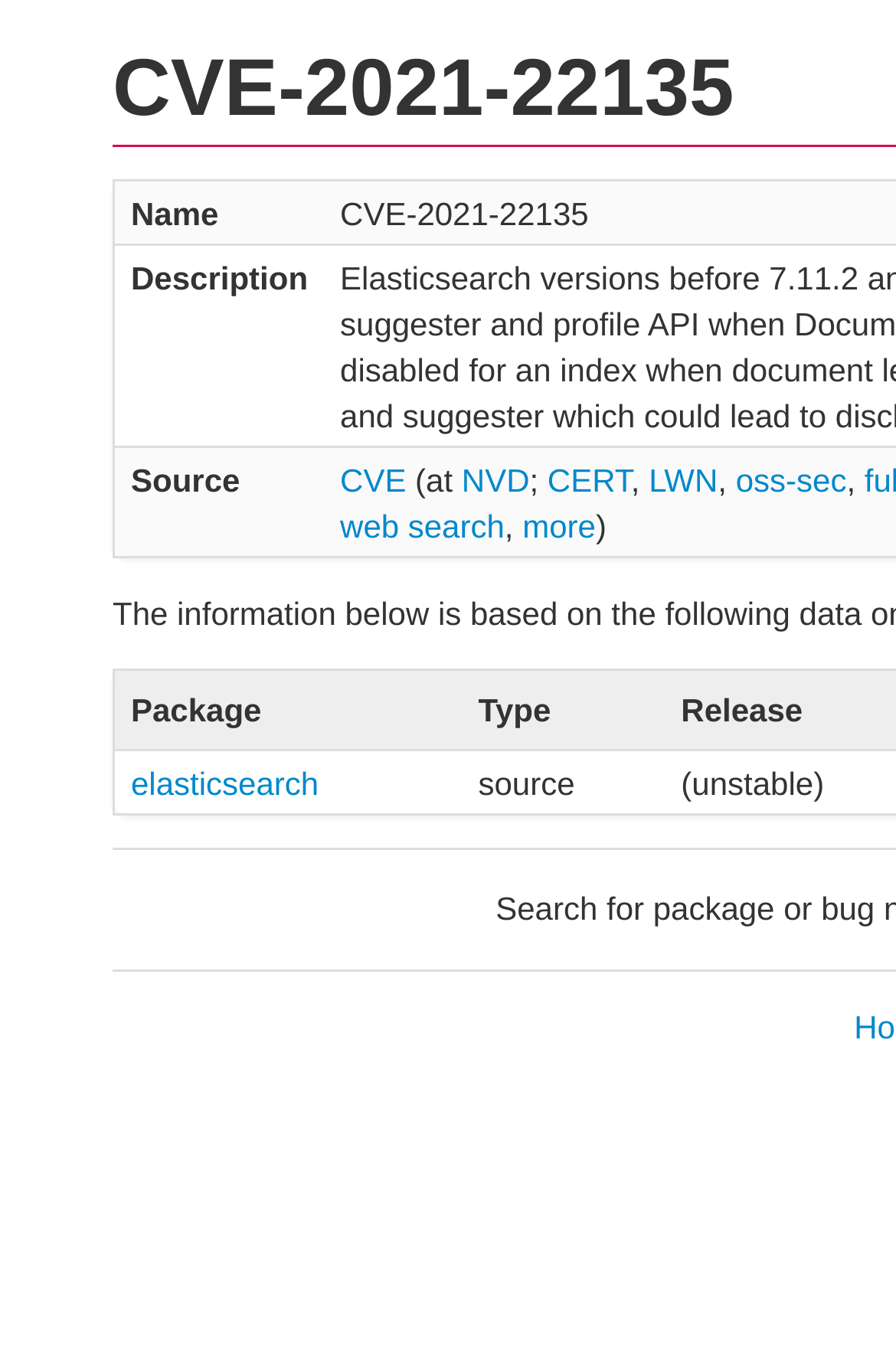Please specify the bounding box coordinates of the area that should be clicked to accomplish the following instruction: "go to elasticsearch page". The coordinates should consist of four float numbers between 0 and 1, i.e., [left, top, right, bottom].

[0.146, 0.558, 0.356, 0.584]